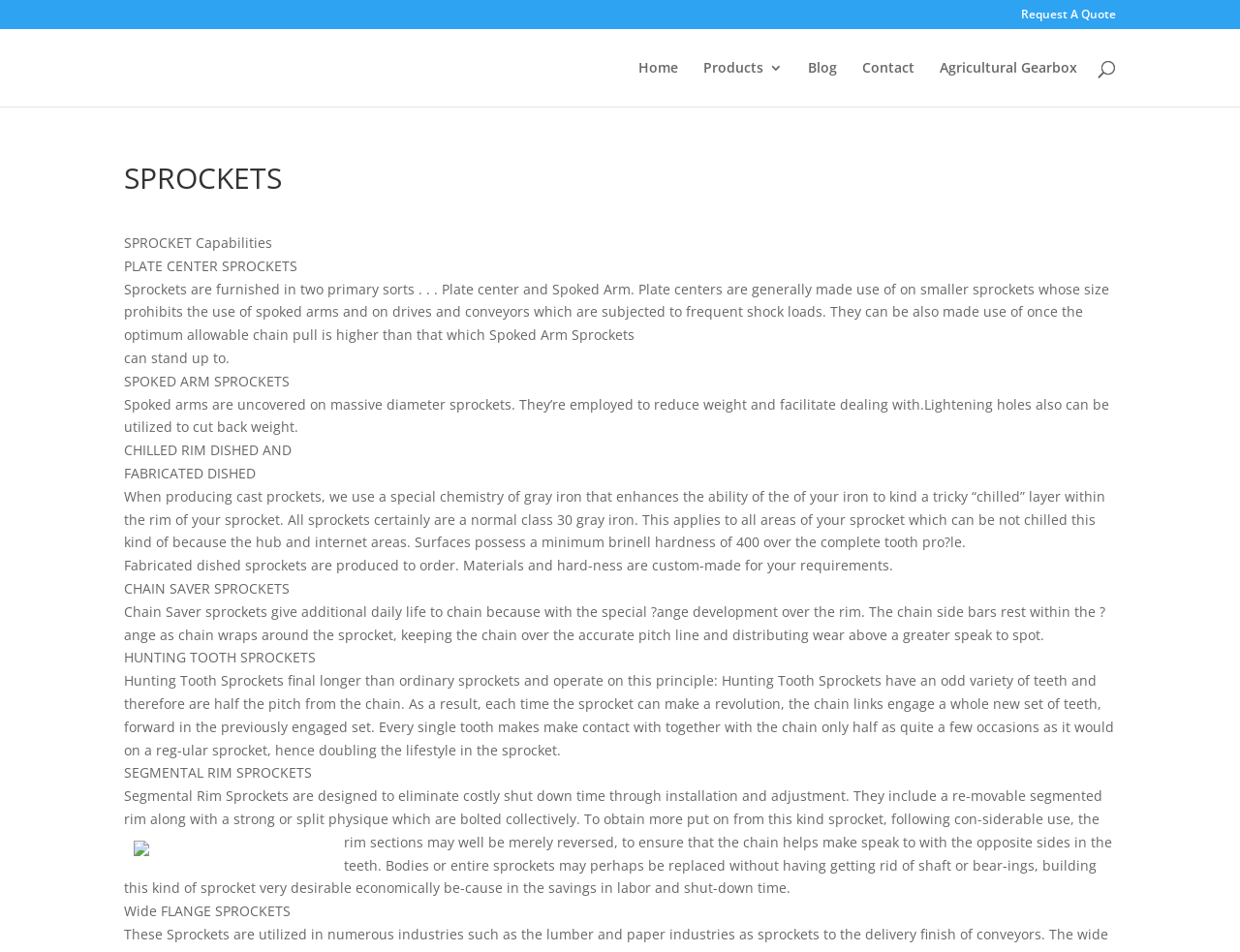Please find the bounding box for the UI element described by: "Agricultural Gearbox".

[0.758, 0.064, 0.869, 0.112]